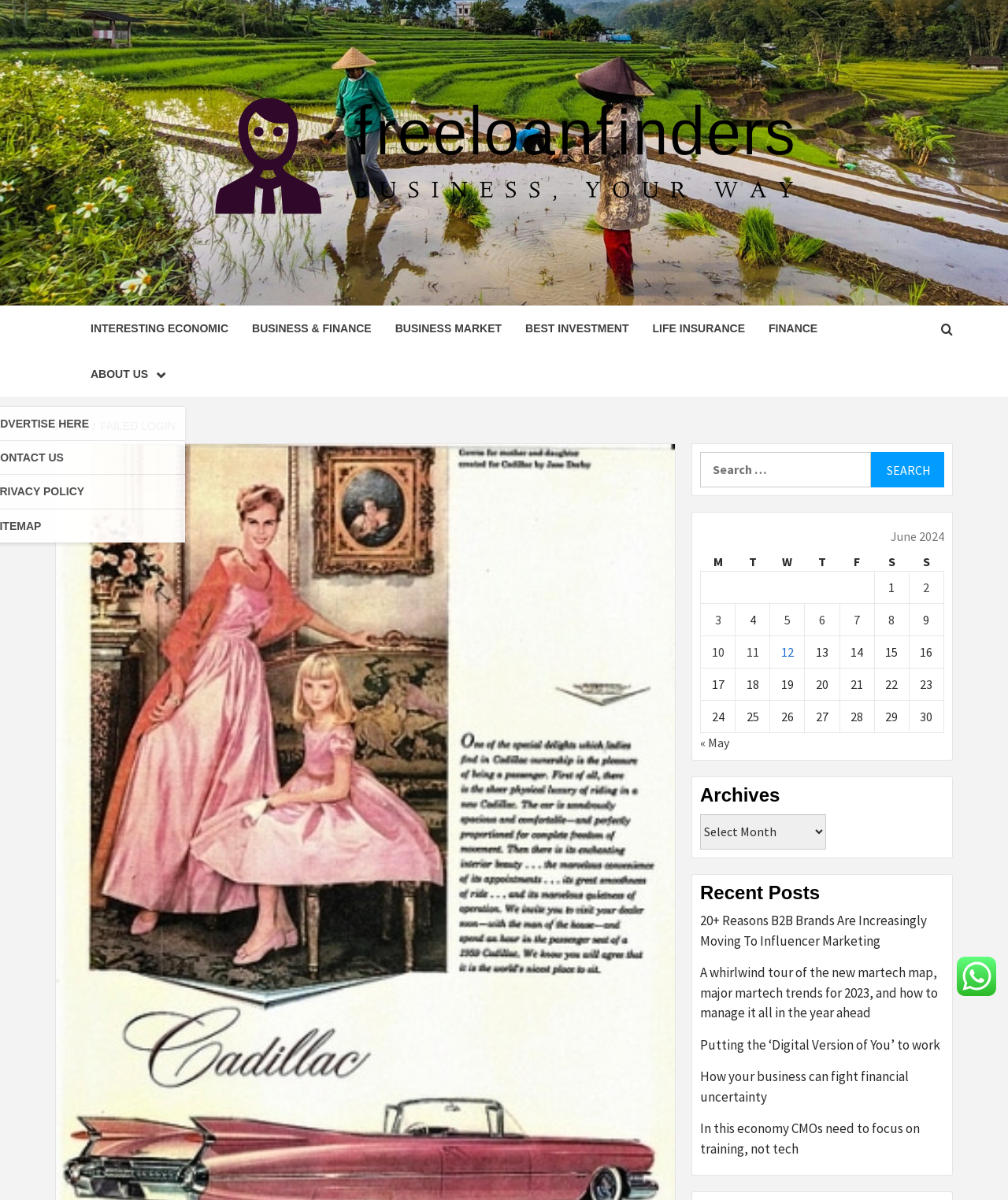Using the description: "parent_node: Search for: value="Search"", identify the bounding box of the corresponding UI element in the screenshot.

[0.864, 0.377, 0.937, 0.406]